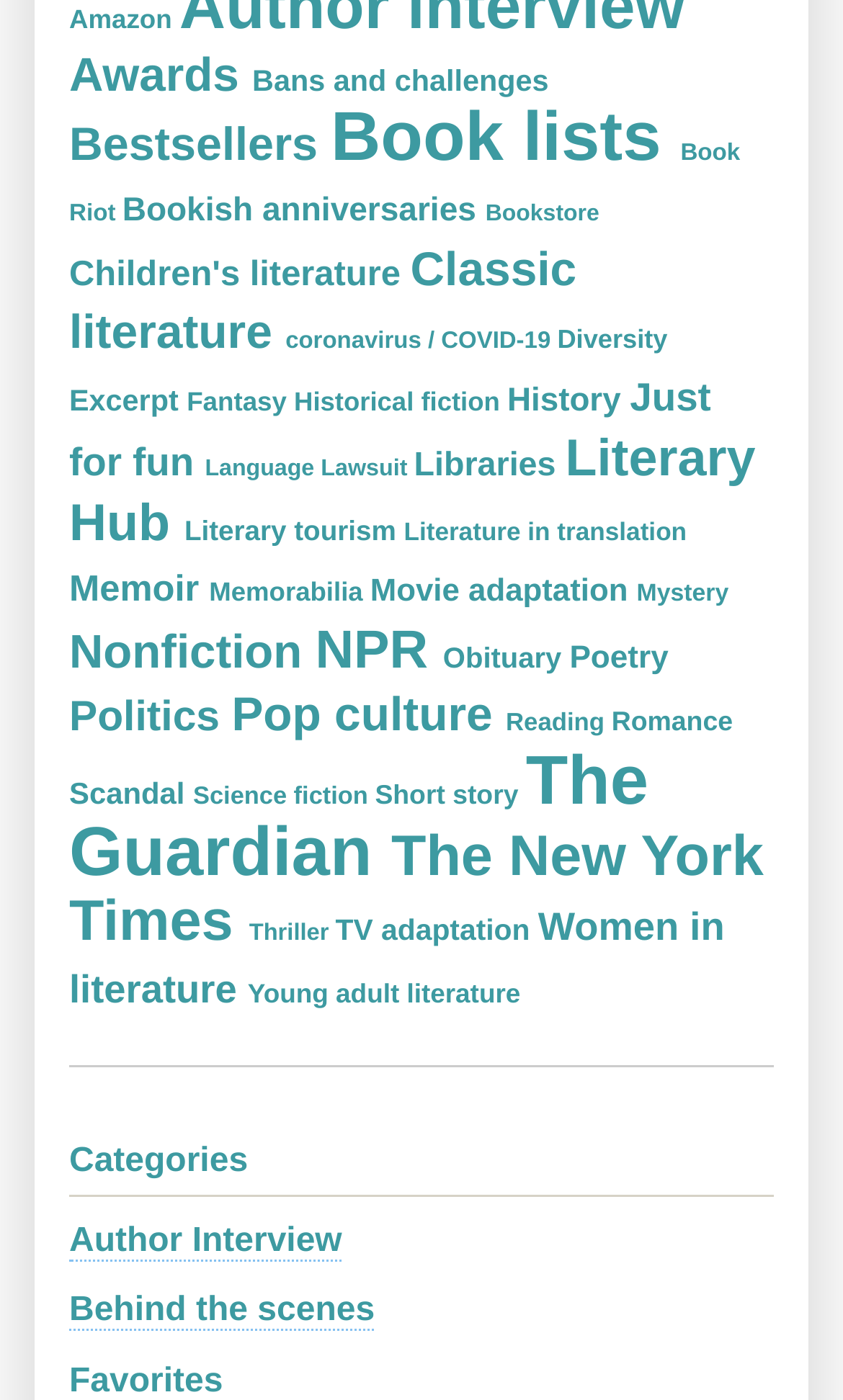What is the category heading located at the bottom of the webpage?
Examine the screenshot and reply with a single word or phrase.

Categories